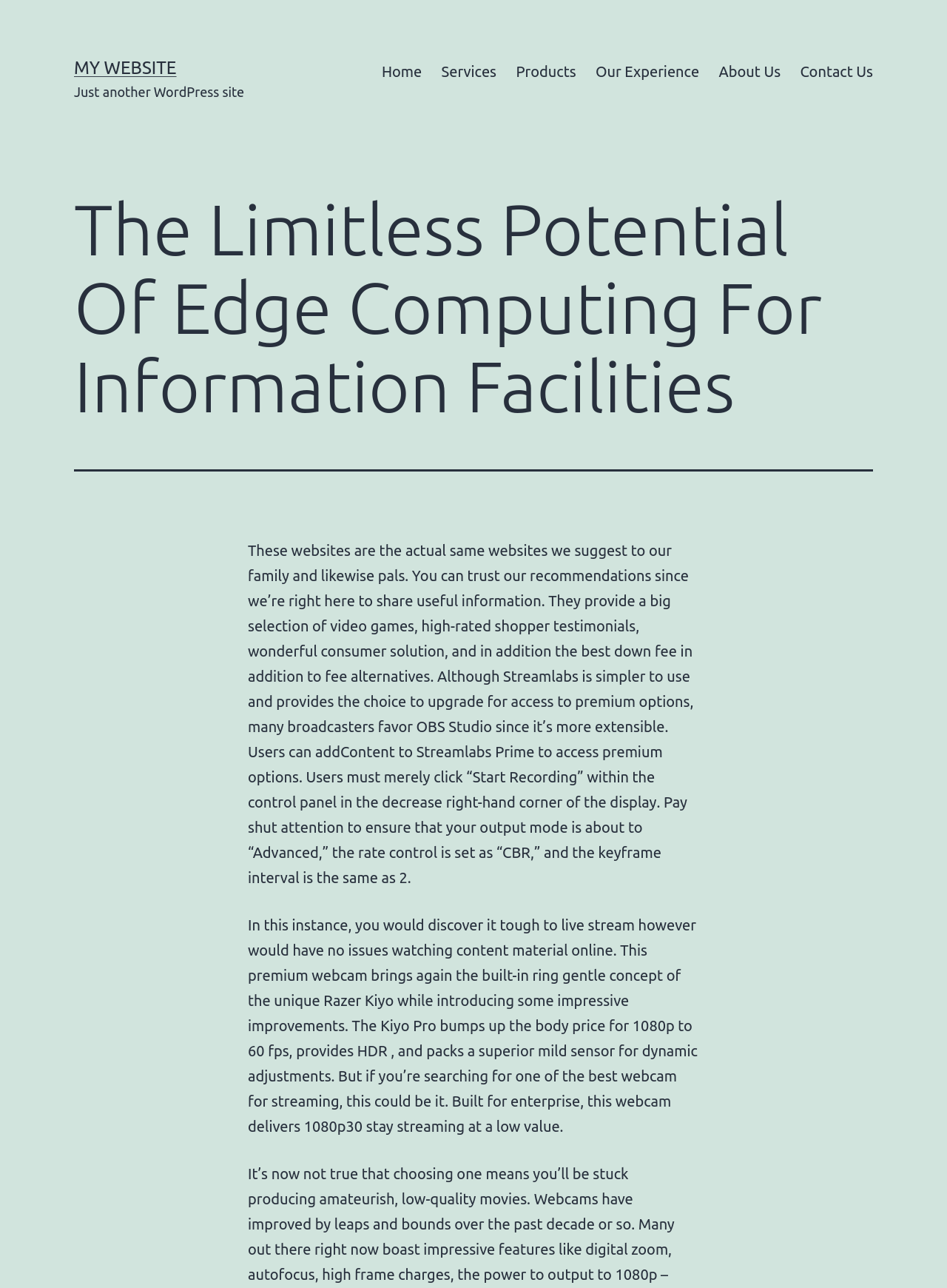Identify the bounding box of the UI component described as: "frazer@sashwindows.com.au".

None